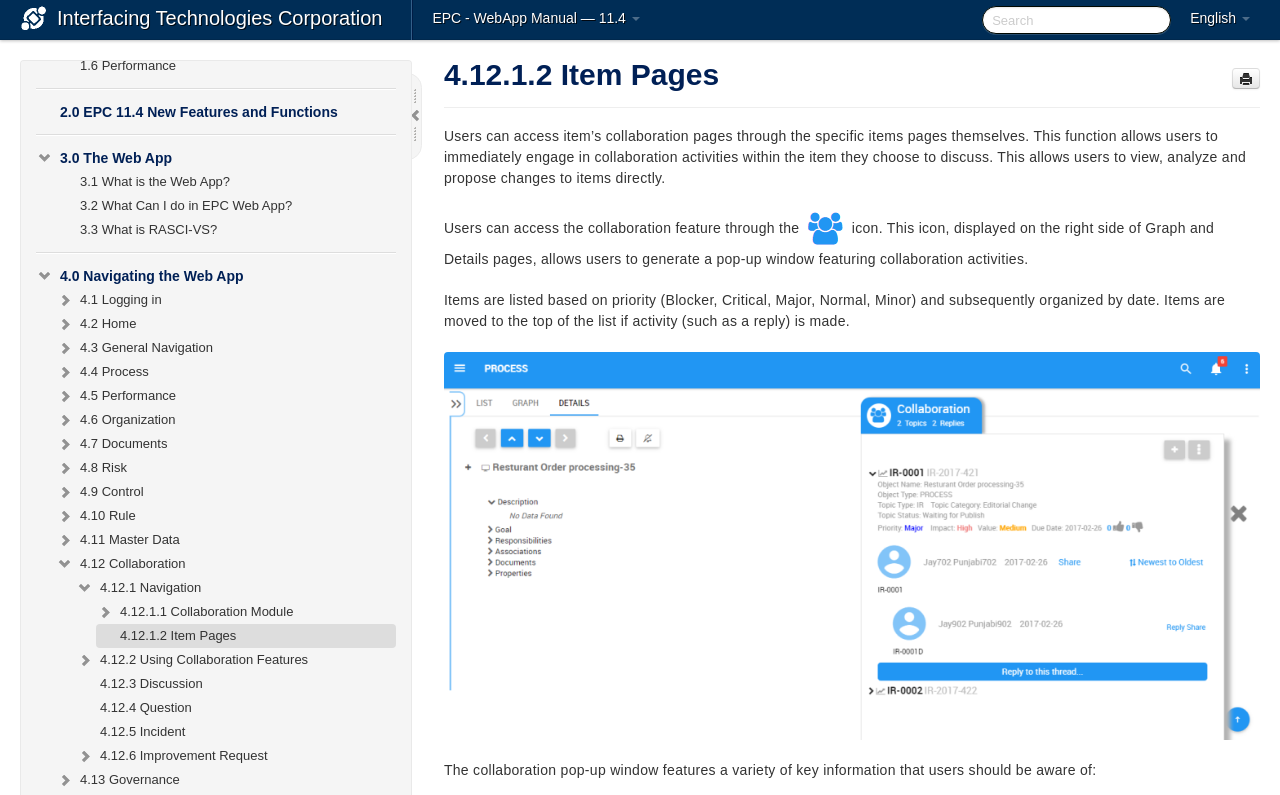Identify the bounding box coordinates of the part that should be clicked to carry out this instruction: "Go to '4.12.2 Using Collaboration Features'".

[0.059, 0.815, 0.309, 0.845]